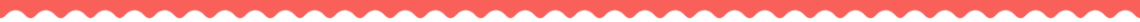What is the shape of the edge pattern in the header design?
Craft a detailed and extensive response to the question.

The caption describes the edge pattern in the header design as scalloped, which implies that the edges of the design have a wavy or curved shape.